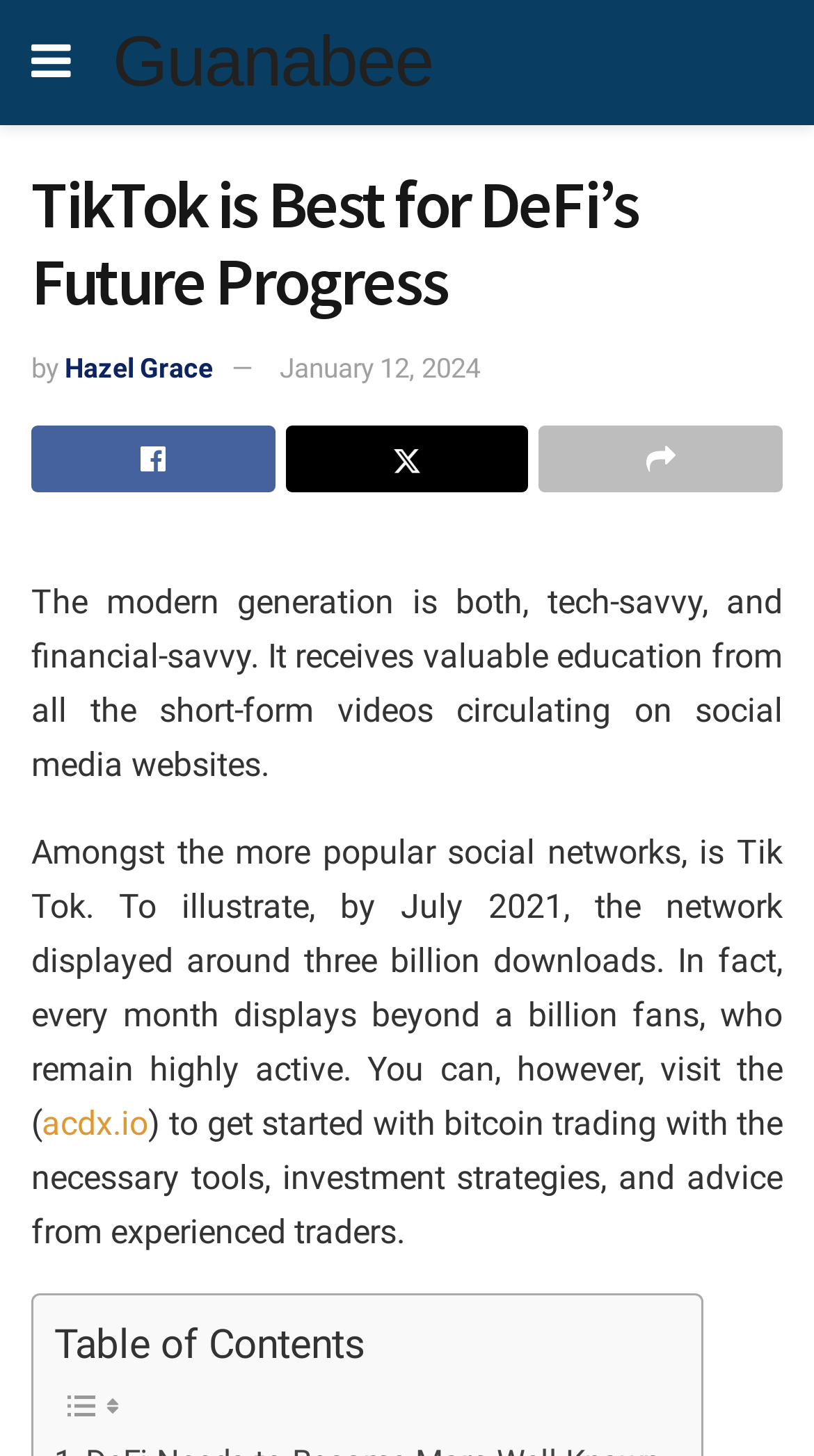Write a detailed summary of the webpage.

The webpage appears to be an article or blog post discussing the relevance of TikTok in the DeFi (Decentralized Finance) space. At the top, there is a heading that reads "TikTok is Best for DeFi's Future Progress" with a link to the author's profile, "Guanabee", situated to its right. Below the heading, the author's name "Hazel Grace" is mentioned, along with the date "January 12, 2024".

To the left of the author's information, there are three icons: a share icon, a bookmark icon, and a comment icon. On the same line, there are two links: an empty link and a link with a calendar icon.

The main content of the article starts with a paragraph that describes the modern generation as being both tech-savvy and financial-savvy, and how they receive valuable education from short-form videos on social media. Below this paragraph, there is an image.

The article continues with a discussion about TikTok's popularity, mentioning its three billion downloads by July 2021 and its highly active user base. There is a link to "acdx.io" in the middle of the text, which appears to be a resource for getting started with bitcoin trading.

At the bottom of the page, there is a "Table of Contents" section with three small images to its right.